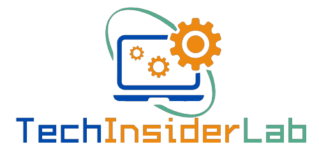What is the color of the text 'Lab' in the logo?
Could you answer the question in a detailed manner, providing as much information as possible?

The logo features a stylized laptop with gear icons, and the text 'Tech Insider Lab' is prominently placed below the graphic elements. The color of the text 'Lab' is green, which is one of the vibrant colors used in the modern design of the logo.